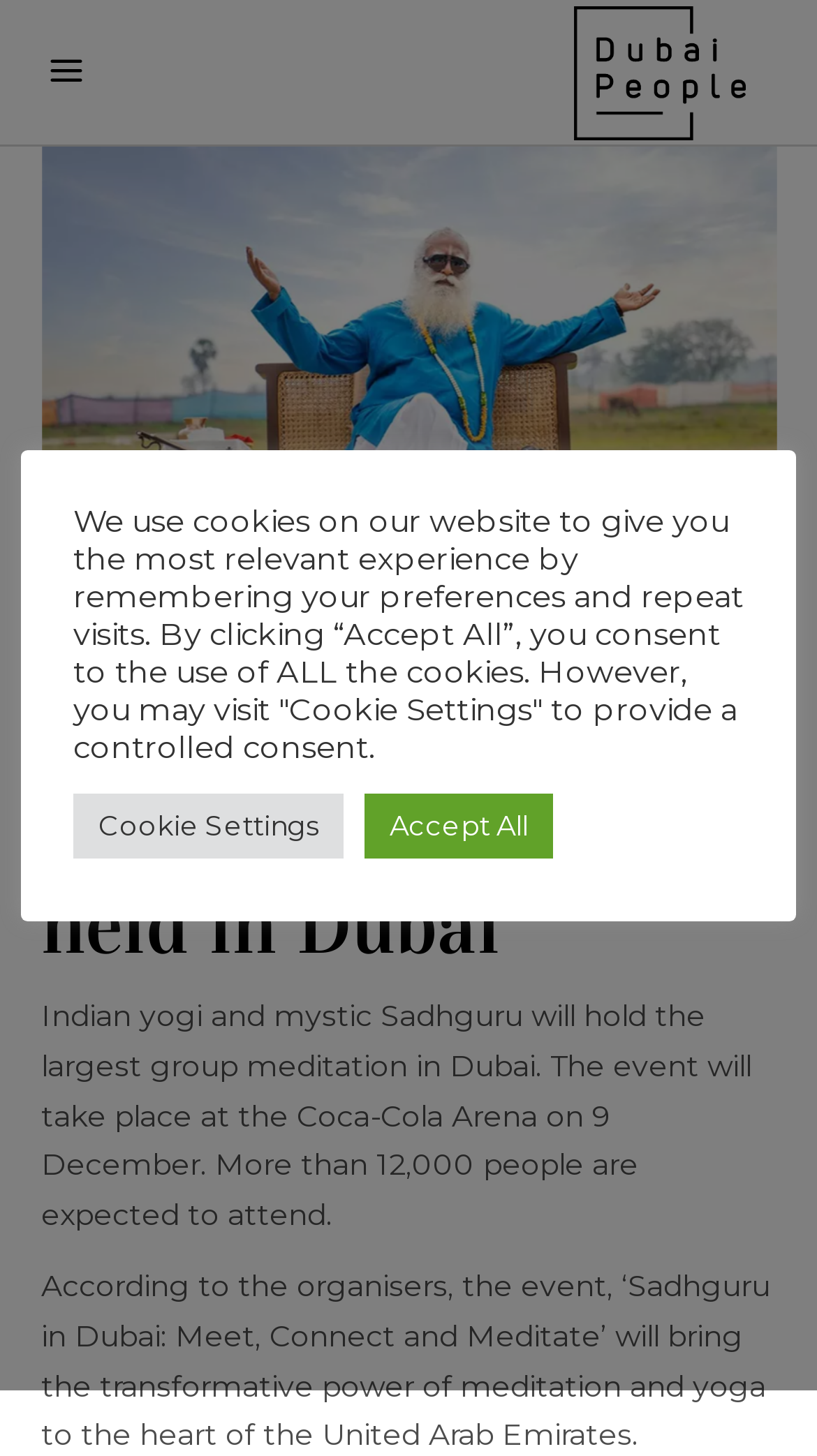Identify and provide the bounding box for the element described by: "Cookie Settings".

[0.09, 0.544, 0.421, 0.589]